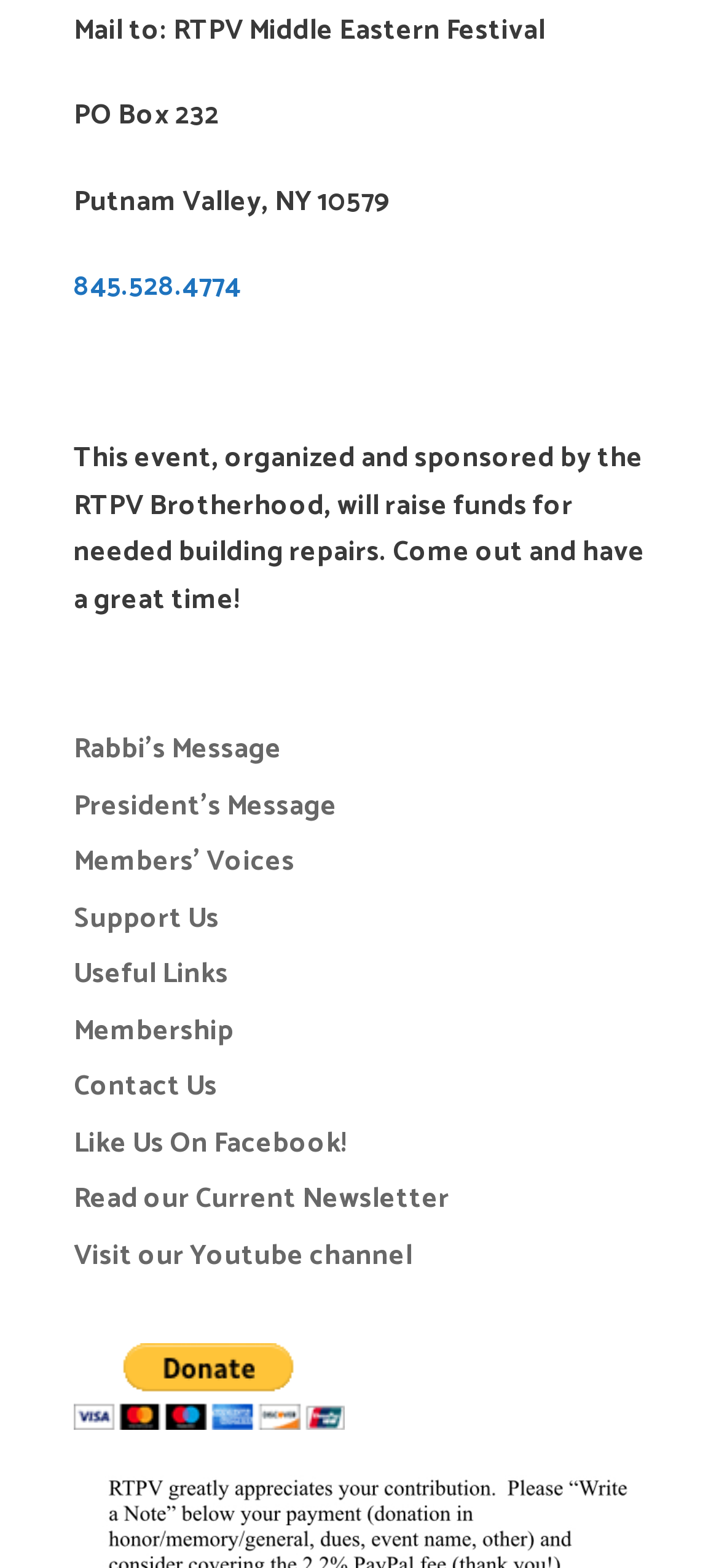Determine the bounding box coordinates of the area to click in order to meet this instruction: "Click the 'Donate with PayPal' button".

[0.103, 0.857, 0.479, 0.912]